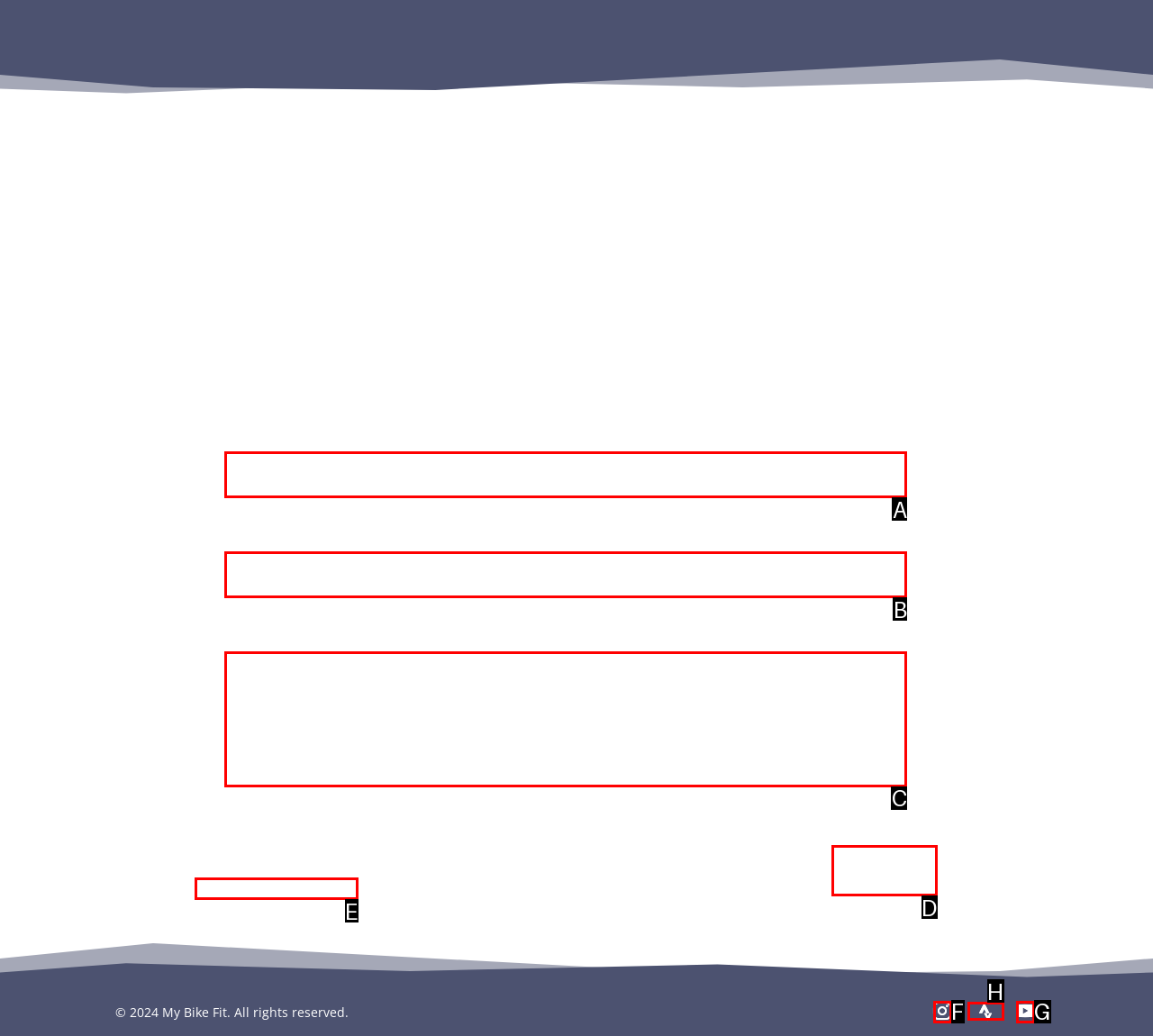Match the following description to the correct HTML element: parent_node: Alternative: name="alt_s" Indicate your choice by providing the letter.

E